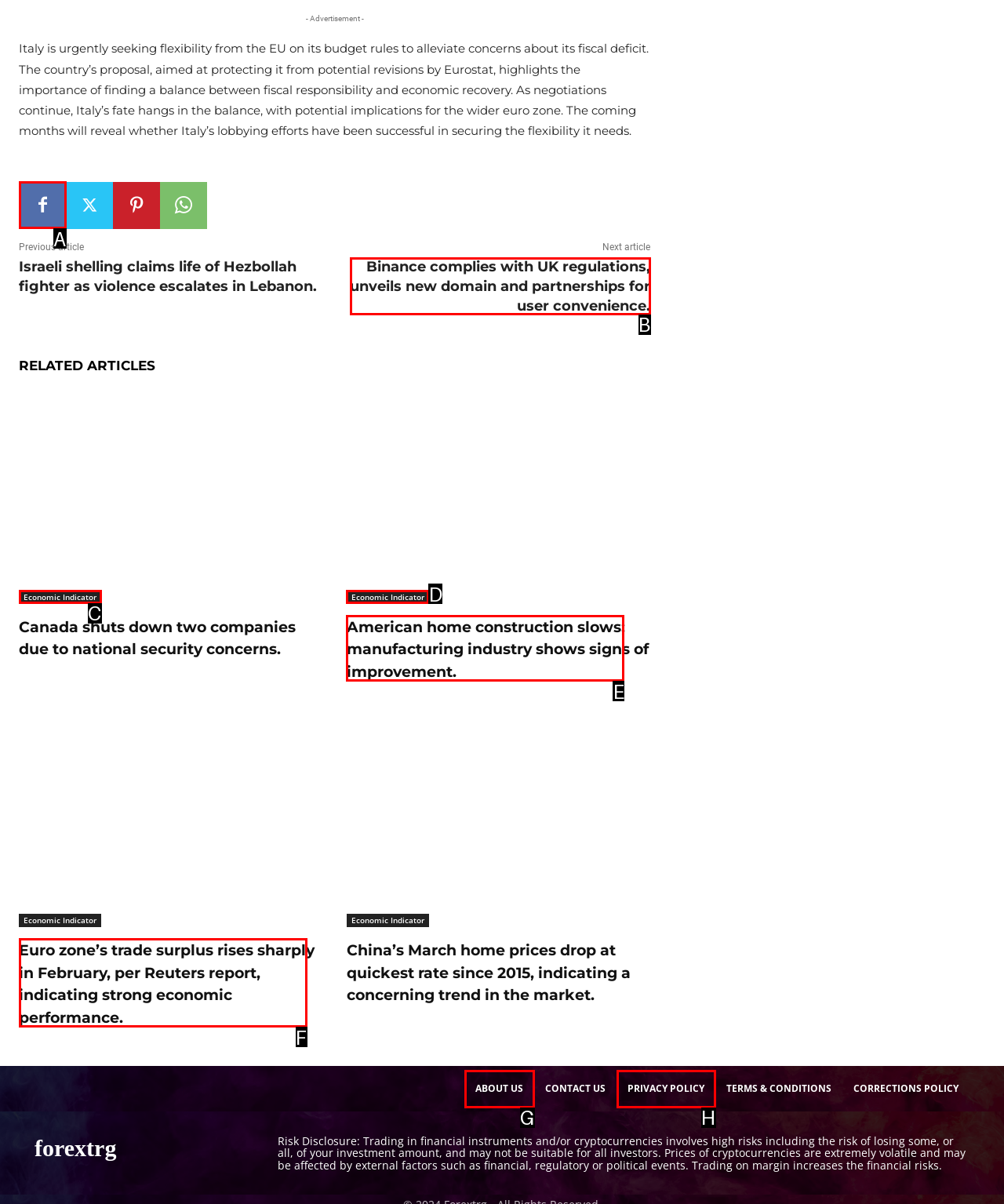Which HTML element should be clicked to complete the following task: View the related article about Economic Indicator?
Answer with the letter corresponding to the correct choice.

C